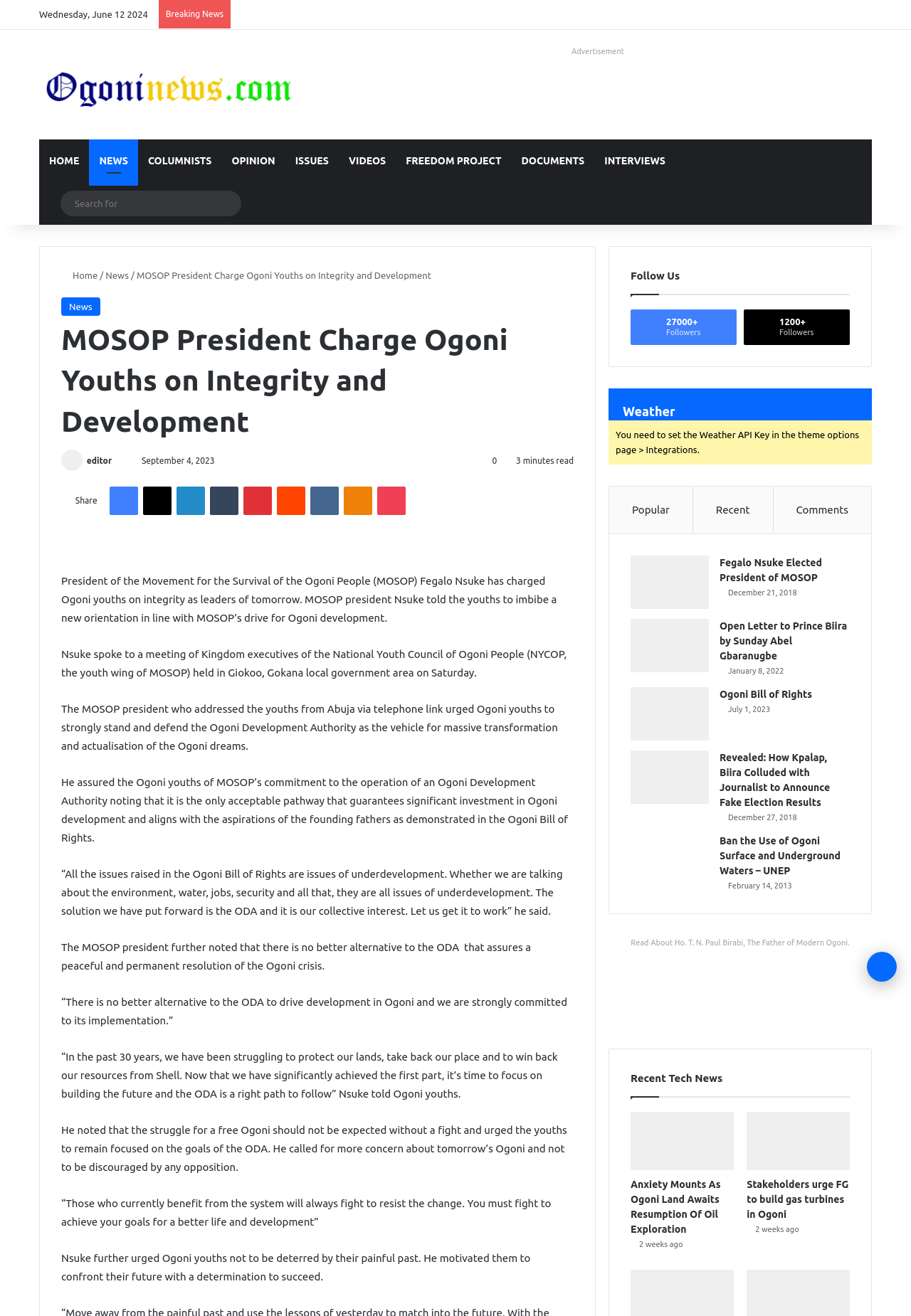Pinpoint the bounding box coordinates of the clickable area necessary to execute the following instruction: "Search for something". The coordinates should be given as four float numbers between 0 and 1, namely [left, top, right, bottom].

[0.066, 0.149, 0.265, 0.161]